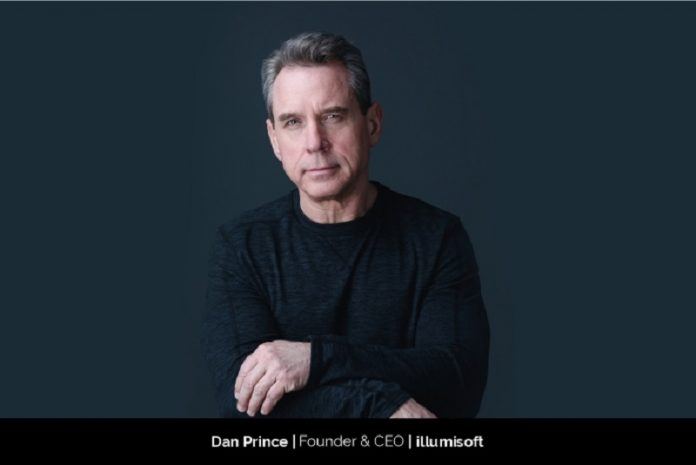Offer an in-depth caption of the image, mentioning all notable aspects.

The image features Dan Prince, the Founder and CEO of illumisoft, posing against a dark background, which enhances the focus on his thoughtful expression. He is dressed in a casual black long-sleeve shirt, resting one arm on his knee while looking directly at the camera, conveying a sense of confidence and approachability. A sleek, modern font at the bottom identifies him along with his title and company name. This portrait reflects Prince's leadership role in driving innovation within the healthcare technology sector, embodying the principles he promotes through his work and vision.